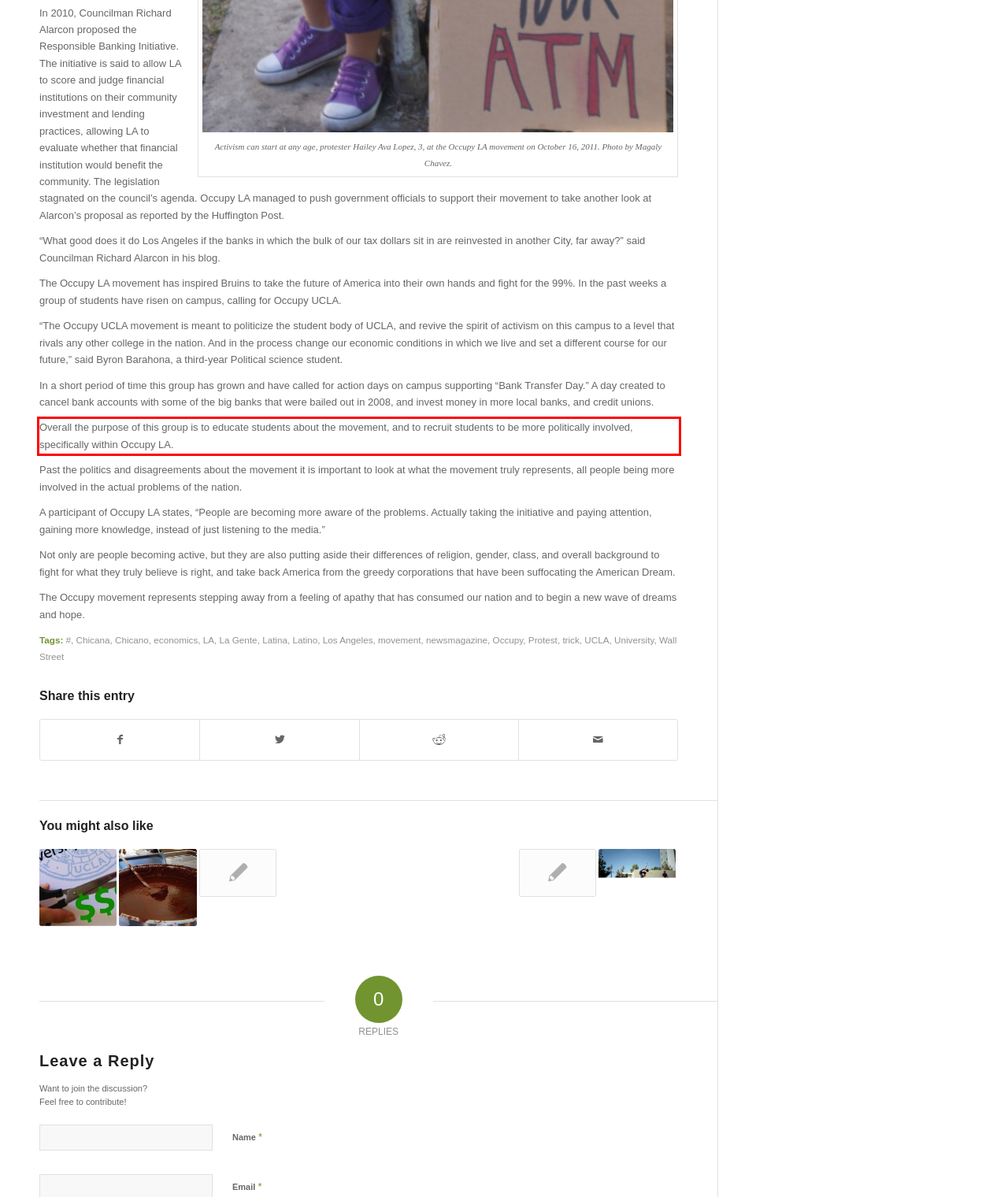Please examine the screenshot of the webpage and read the text present within the red rectangle bounding box.

Overall the purpose of this group is to educate students about the movement, and to recruit students to be more politically involved, specifically within Occupy LA.